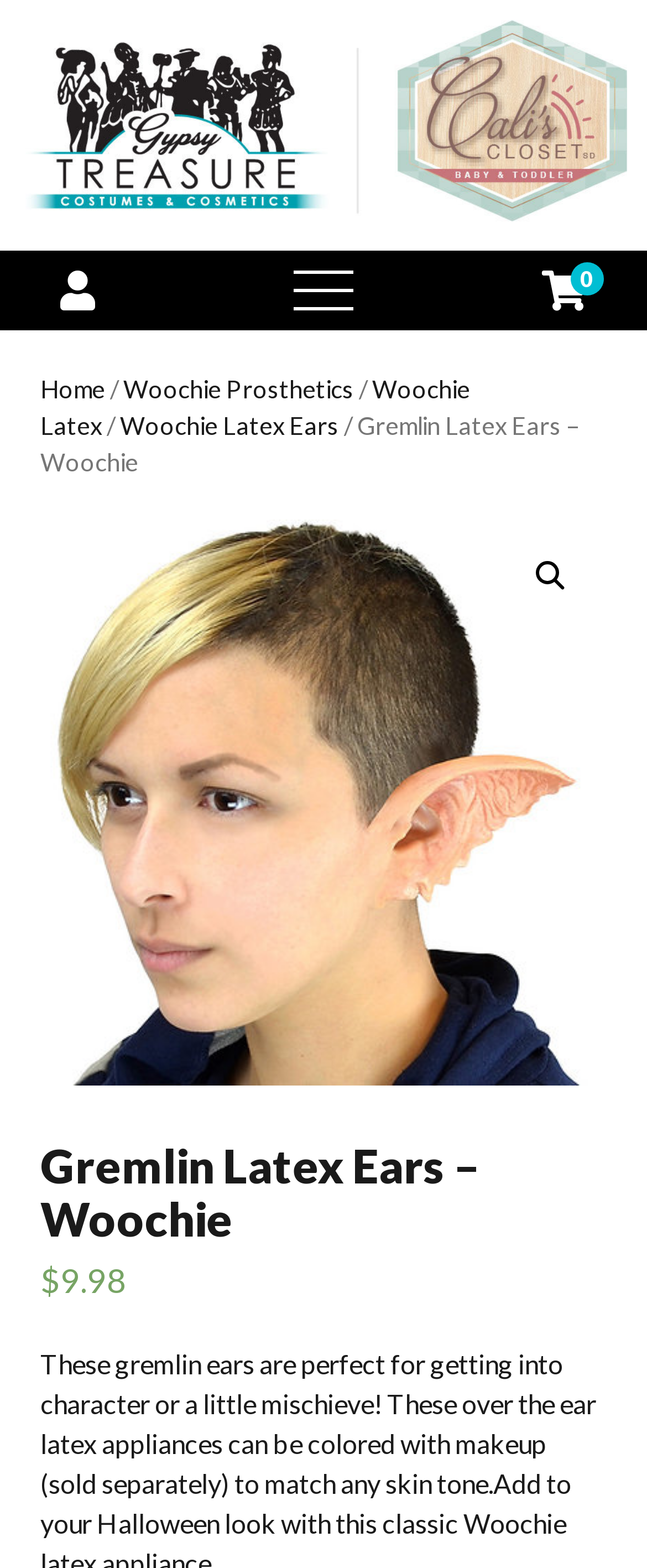Bounding box coordinates should be in the format (top-left x, top-left y, bottom-right x, bottom-right y) and all values should be floating point numbers between 0 and 1. Determine the bounding box coordinate for the UI element described as: 🔍

[0.804, 0.349, 0.896, 0.387]